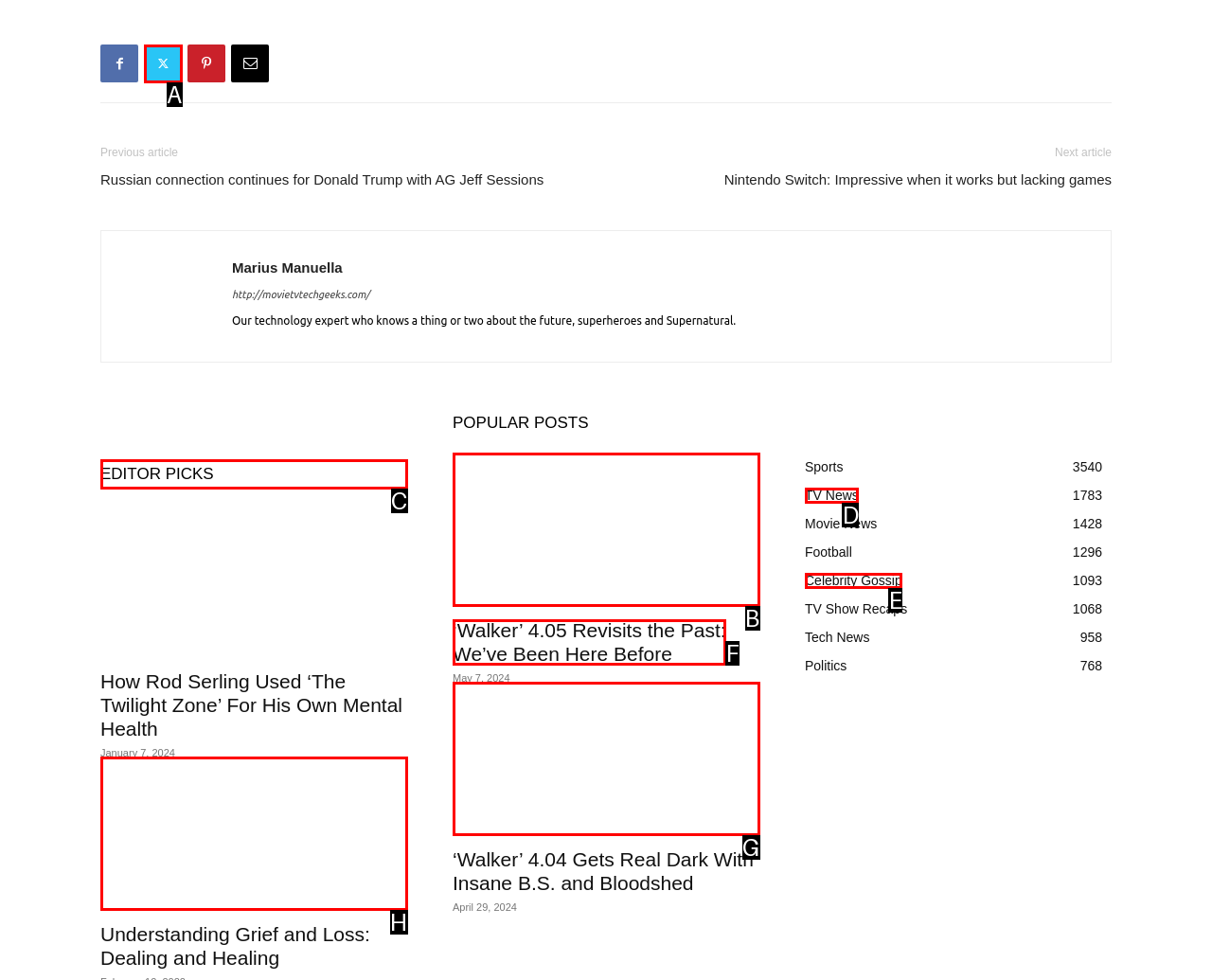Select the HTML element that needs to be clicked to perform the task: Read the 'EDITOR PICKS' section. Reply with the letter of the chosen option.

C